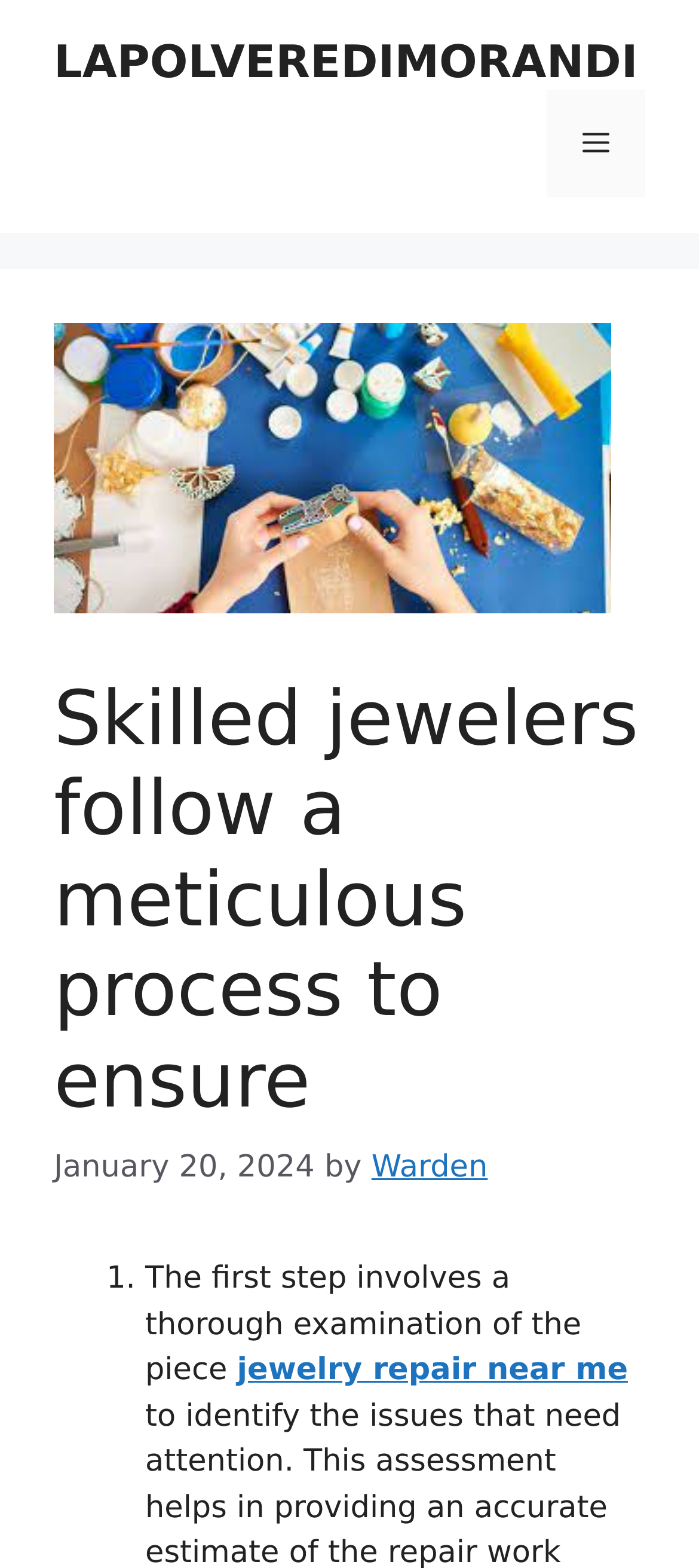Using the element description: "Menu", determine the bounding box coordinates. The coordinates should be in the format [left, top, right, bottom], with values between 0 and 1.

[0.782, 0.057, 0.923, 0.126]